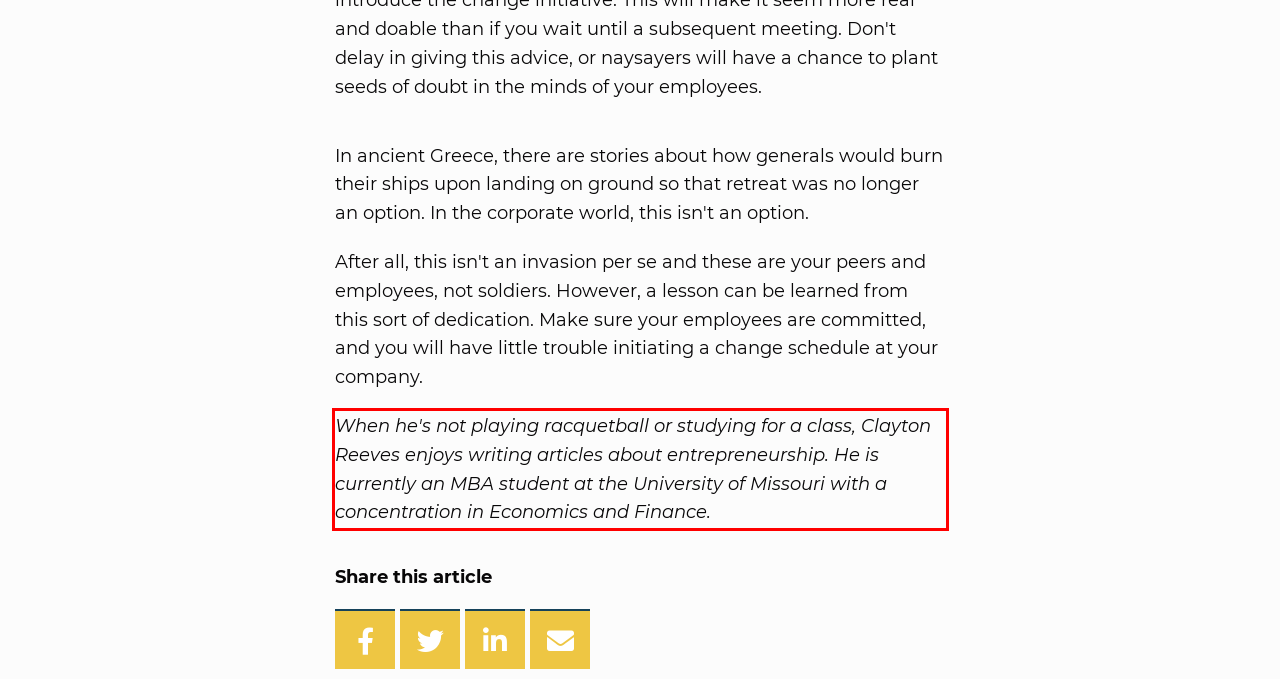You are given a webpage screenshot with a red bounding box around a UI element. Extract and generate the text inside this red bounding box.

When he's not playing racquetball or studying for a class, Clayton Reeves enjoys writing articles about entrepreneurship. He is currently an MBA student at the University of Missouri with a concentration in Economics and Finance.